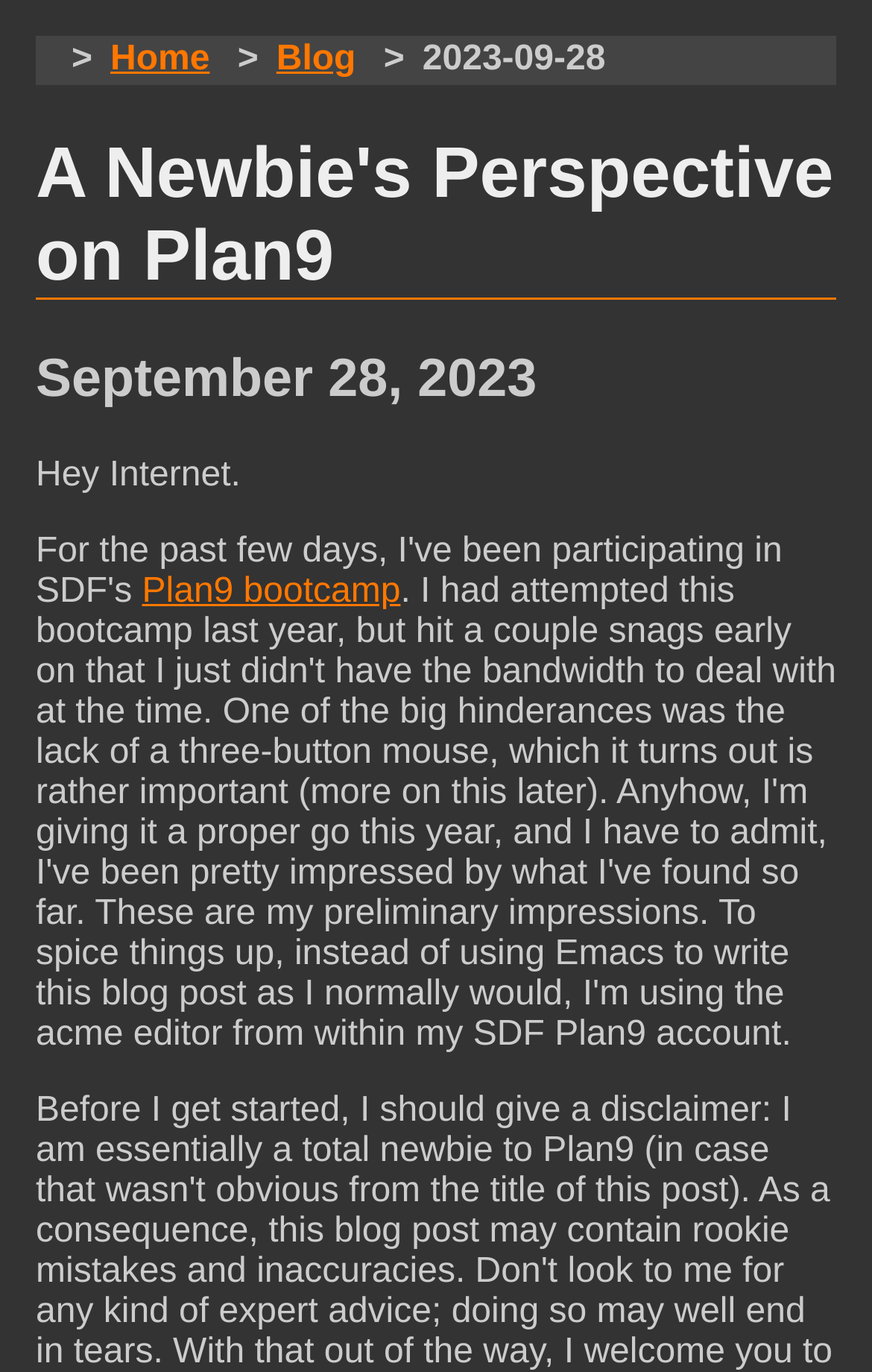Give an in-depth explanation of the webpage layout and content.

The webpage is a blog post titled "A Newbie's Perspective on Plan 9" dated September 28, 2023. At the top left, there is a navigation menu with two links: "Home" and "Blog". Next to the navigation menu, the date "2023-09-28" is displayed. 

Below the navigation menu, the main content of the blog post begins with a heading that repeats the title "A Newbie's Perspective on Plan9". Underneath the title, the date "September 28, 2023" is shown again. 

The blog post starts with a greeting "Hey Internet." followed by a link to "Plan9 bootcamp" in the middle of the page.